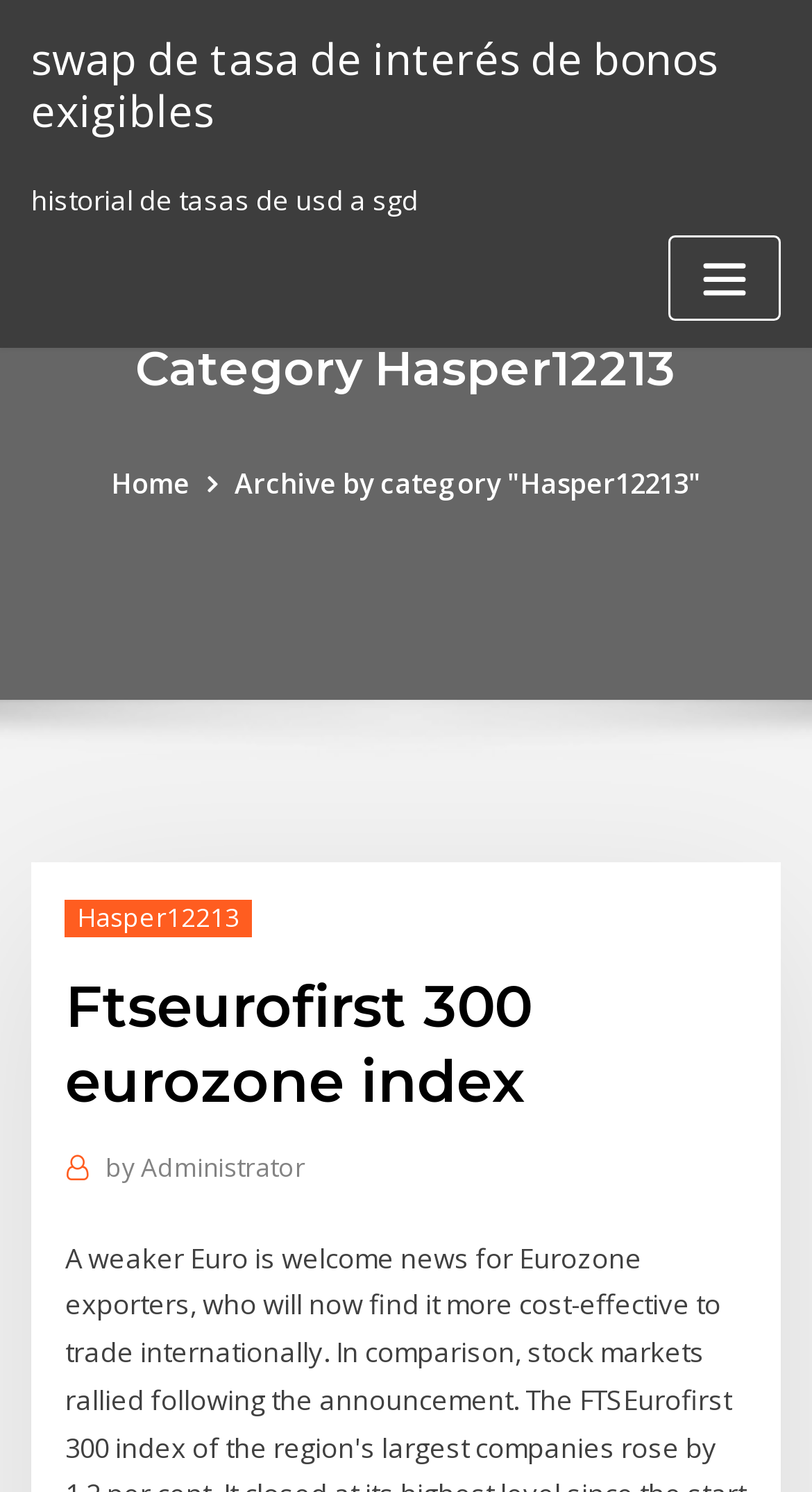Provide a brief response using a word or short phrase to this question:
What is the name of the index being referred to?

Ftseurofirst 300 eurozone index